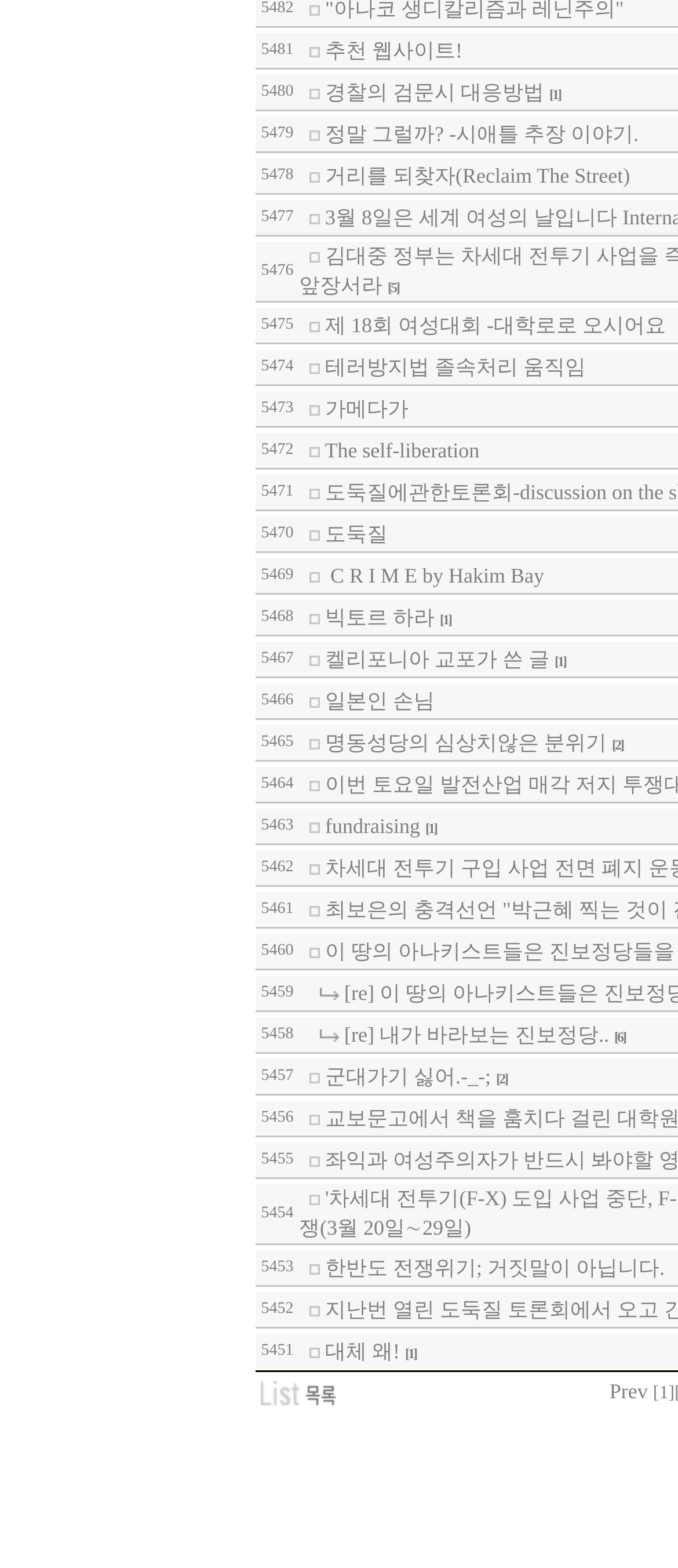What is the text of the last link?
Answer with a single word or short phrase according to what you see in the image.

한반도 전쟁위기; 거짓말이 아닙니다.